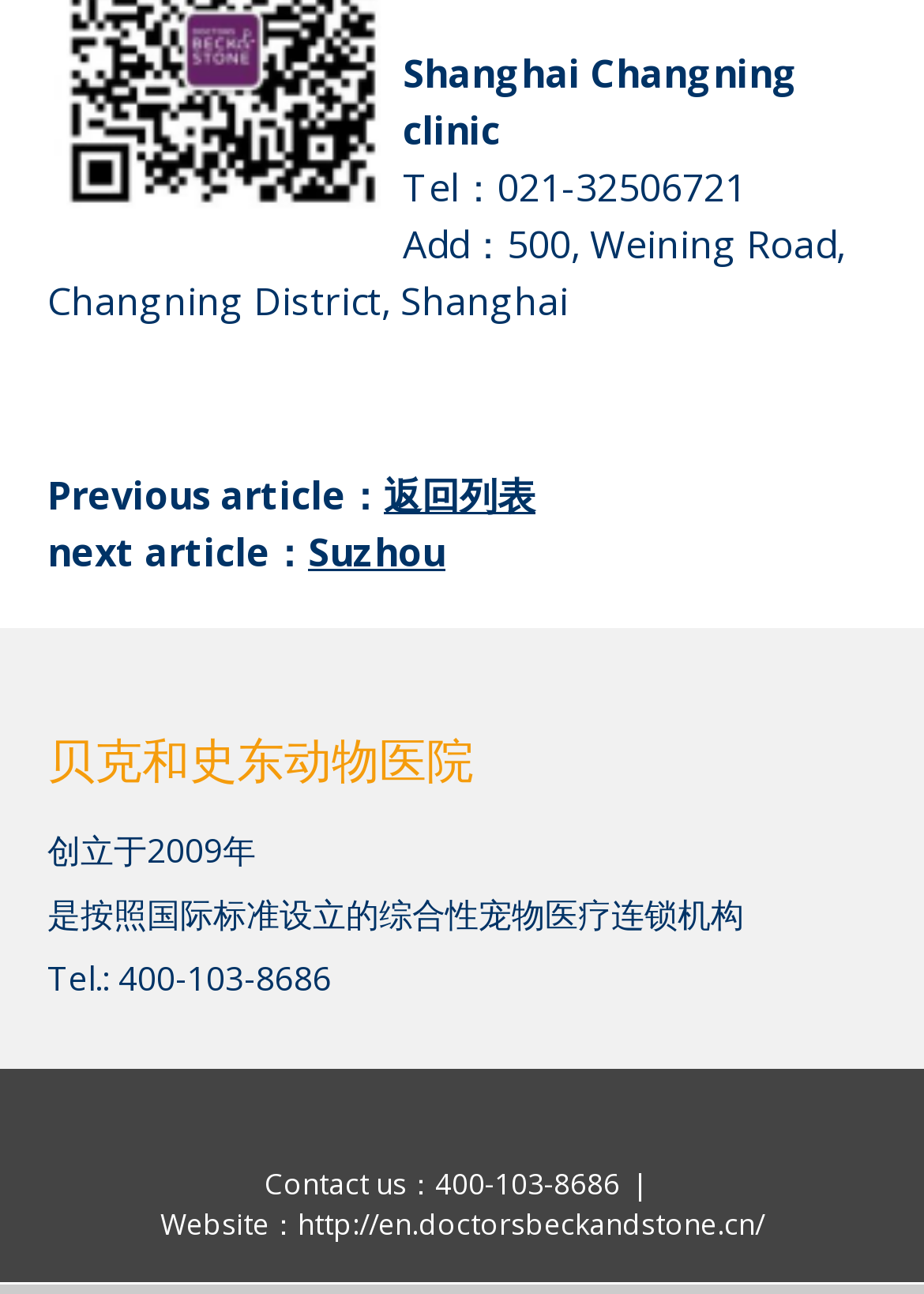Can you look at the image and give a comprehensive answer to the question:
What is the name of the clinic?

The name of the clinic can be found at the top of the webpage, which is 'Shanghai Changning clinic'.